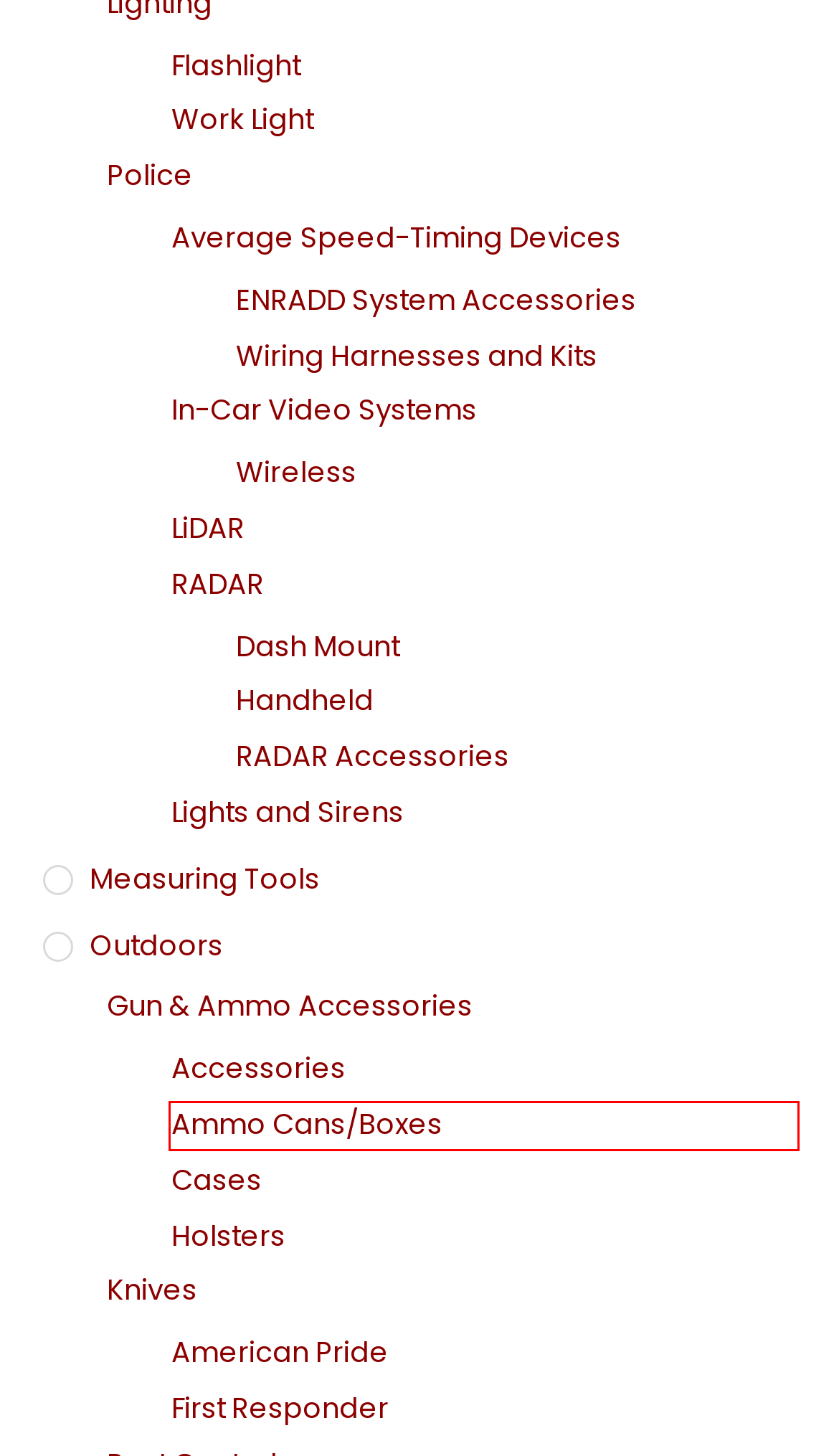You are given a screenshot depicting a webpage with a red bounding box around a UI element. Select the description that best corresponds to the new webpage after clicking the selected element. Here are the choices:
A. Police – YCG
B. Lights and Sirens – YCG
C. Measuring Tools – YCG
D. Flashlight – YCG
E. Ammo Cans/Boxes – YCG
F. In-Car Video Systems – YCG
G. Accessories – YCG
H. Holsters – YCG

E